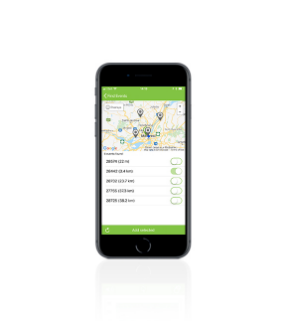Examine the image and give a thorough answer to the following question:
What is the purpose of the list on the left side?

The list on the left side shows events along with their respective distances displayed in kilometers, suggesting a focus on proximity-based event management, which is essential for technicians to navigate to events related to leakage detection.